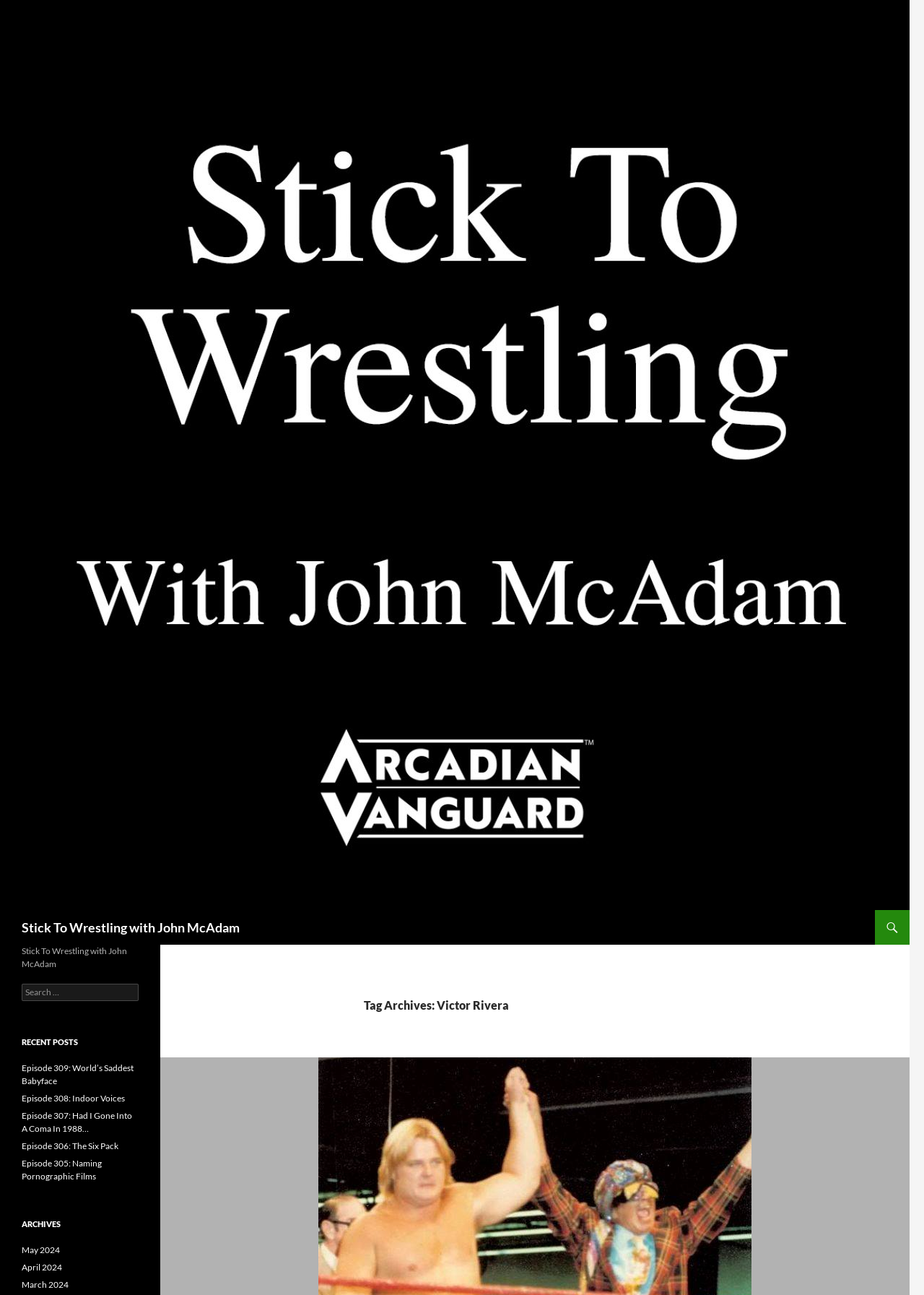Please identify the bounding box coordinates of the element's region that should be clicked to execute the following instruction: "Click on the 'Open An Account' button". The bounding box coordinates must be four float numbers between 0 and 1, i.e., [left, top, right, bottom].

None